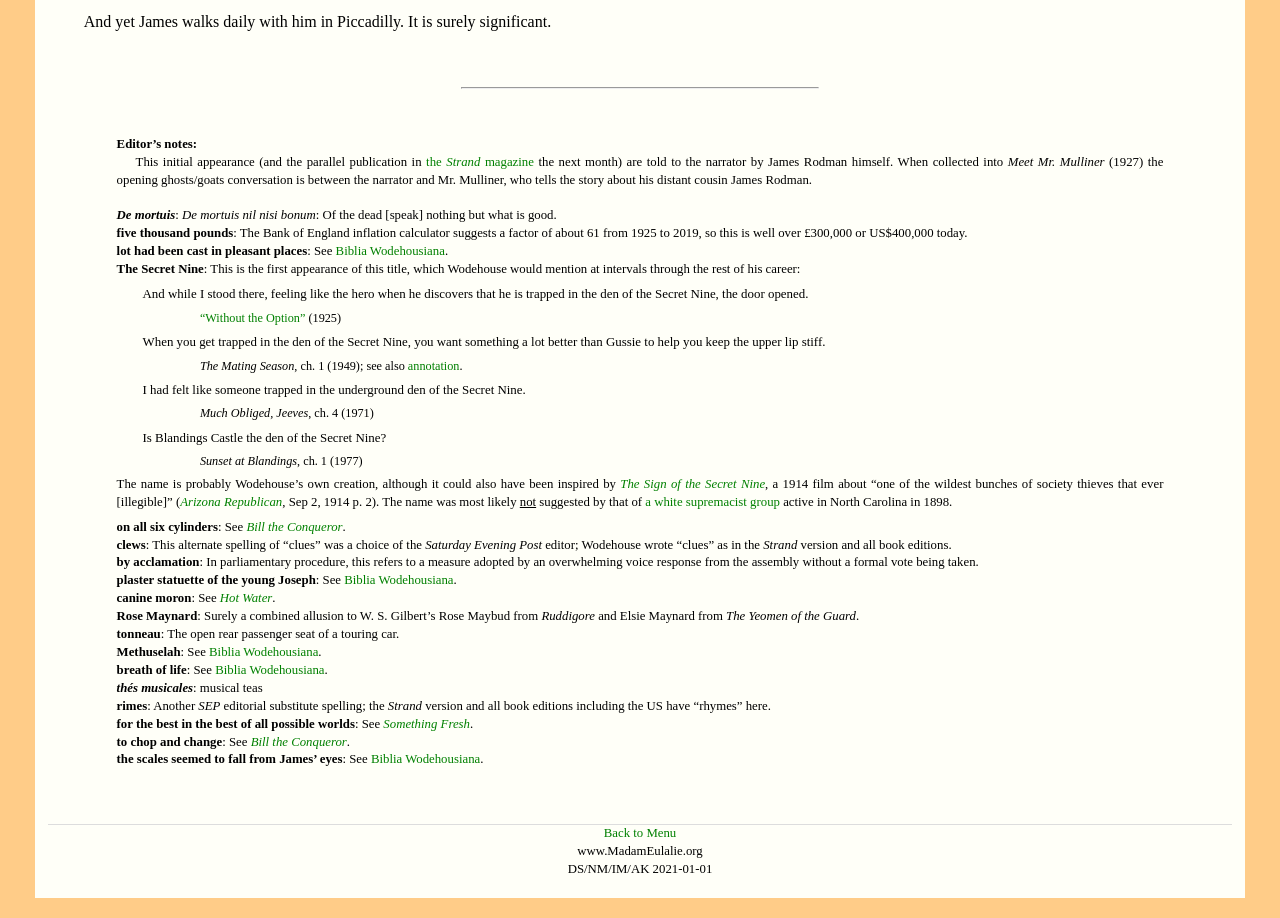Find the bounding box coordinates for the UI element whose description is: "the Strand magazine". The coordinates should be four float numbers between 0 and 1, in the format [left, top, right, bottom].

[0.333, 0.168, 0.417, 0.184]